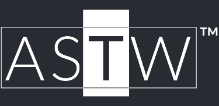Explain the details of the image you are viewing.

The image showcases the logotype of "ASTW," a specialized translation service. The design features the acronym "ASTW" prominently displayed in a bold font, with the letters "A" and "W" styled in a smaller size compared to the central "T," which stands out vertically, signifying a strong, authoritative presence. The overall color scheme is minimalist, utilizing a palette that contrasts sharply with the dark background, ensuring the logo is visually striking. The logo includes a registered trademark symbol (™), suggesting the brand's commitment to its identity and services in the translation industry. This logotype embodies professionalism and expertise, aligning with ASTW's mission to provide high-quality translation services.